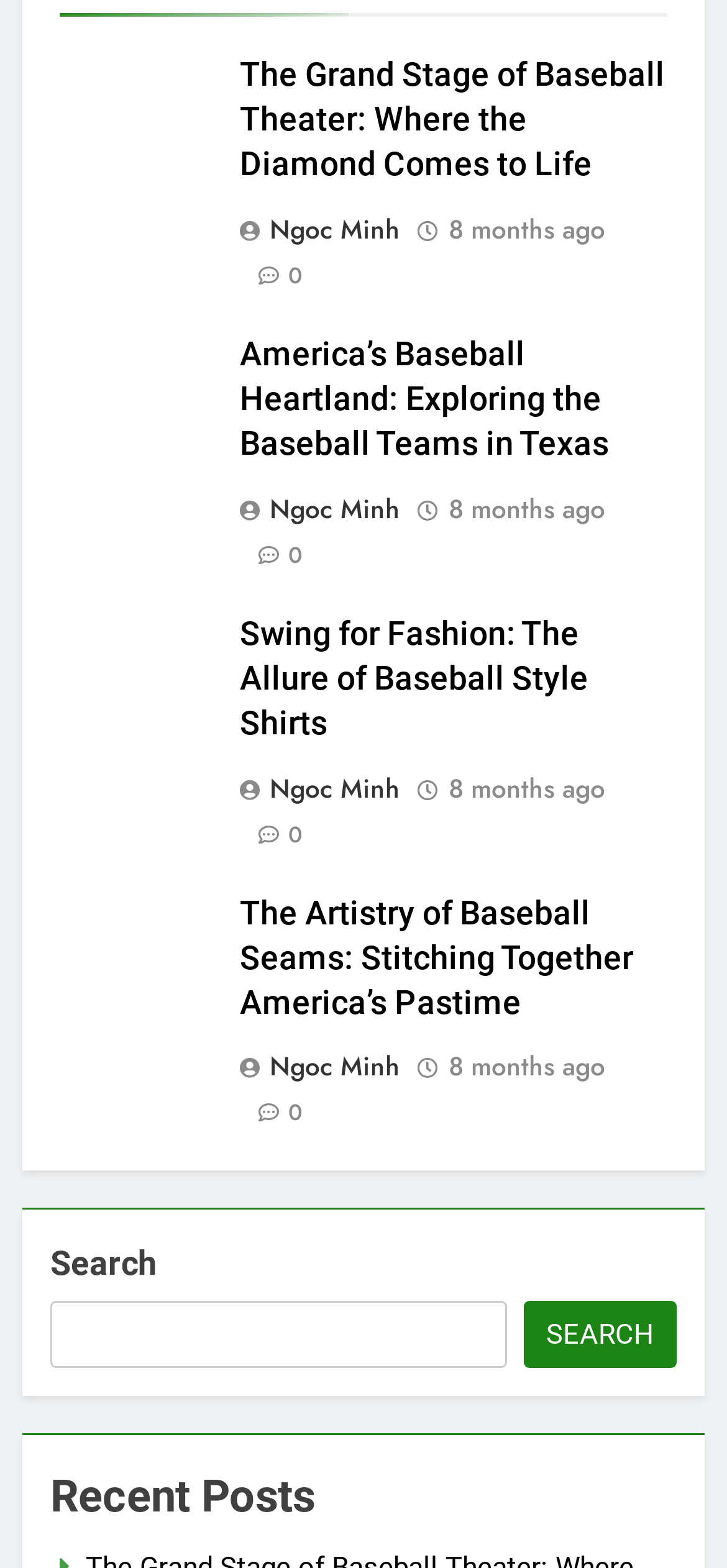Point out the bounding box coordinates of the section to click in order to follow this instruction: "Explore the baseball teams in Texas".

[0.329, 0.214, 0.837, 0.295]